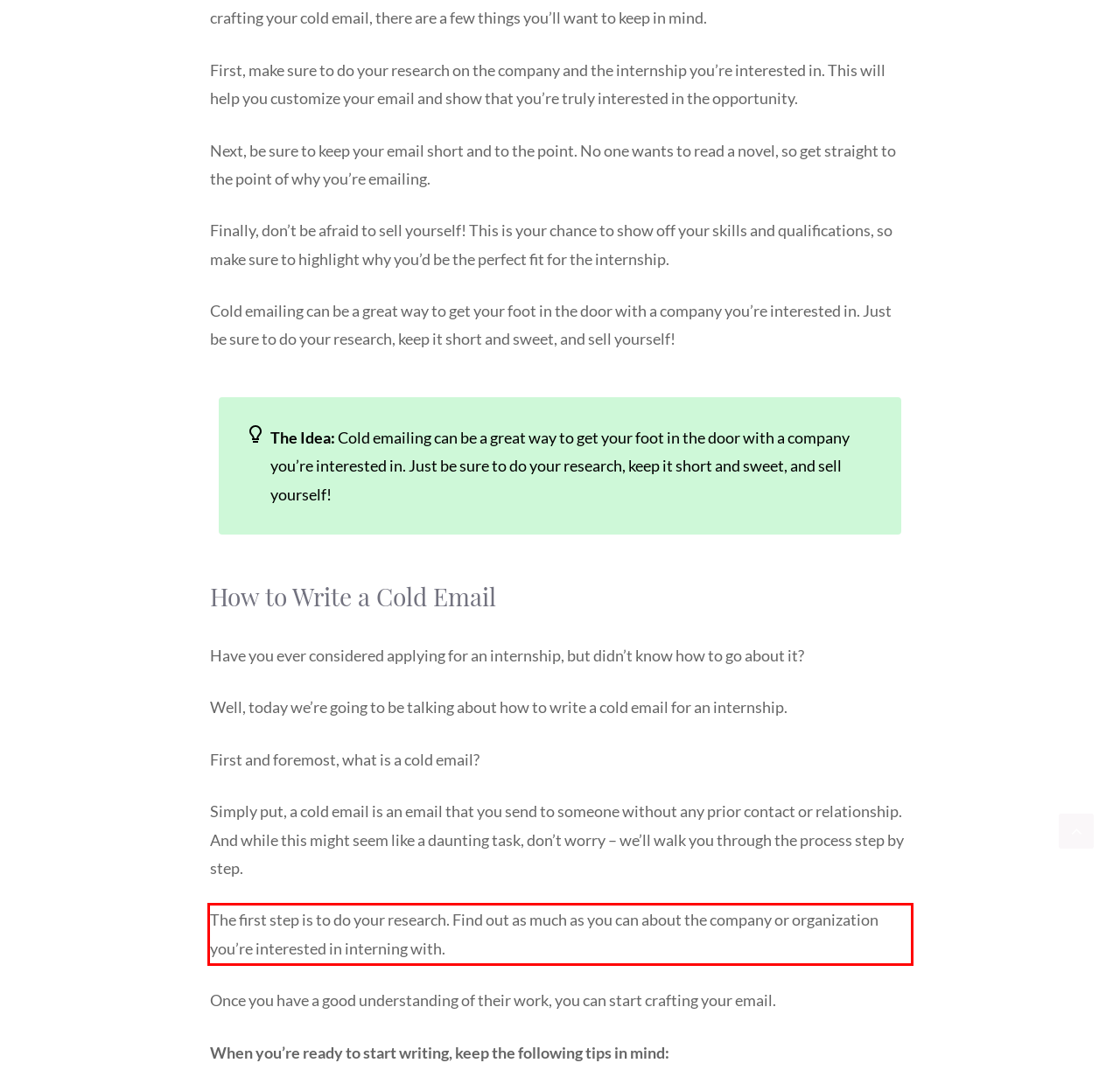Please perform OCR on the text within the red rectangle in the webpage screenshot and return the text content.

The first step is to do your research. Find out as much as you can about the company or organization you’re interested in interning with.